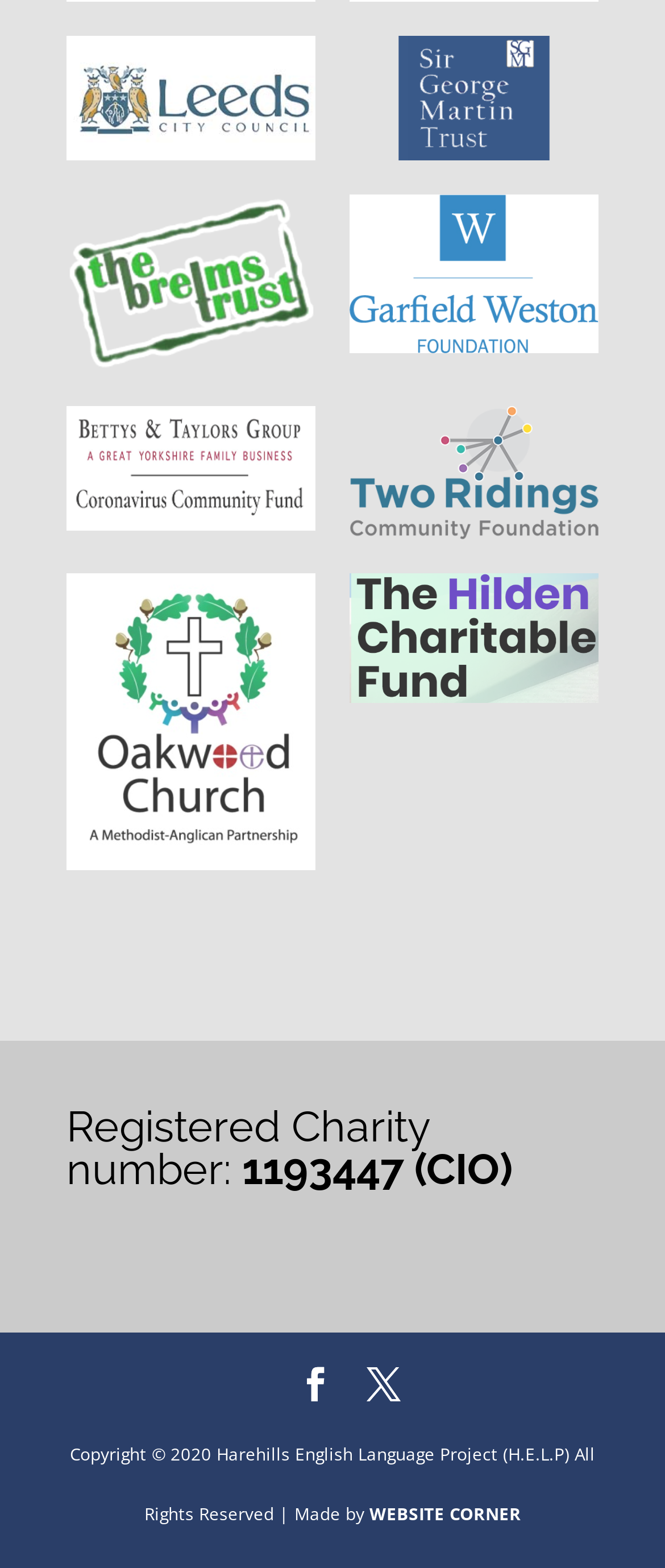How many social media links are present at the bottom of the webpage?
Examine the image and give a concise answer in one word or a short phrase.

2